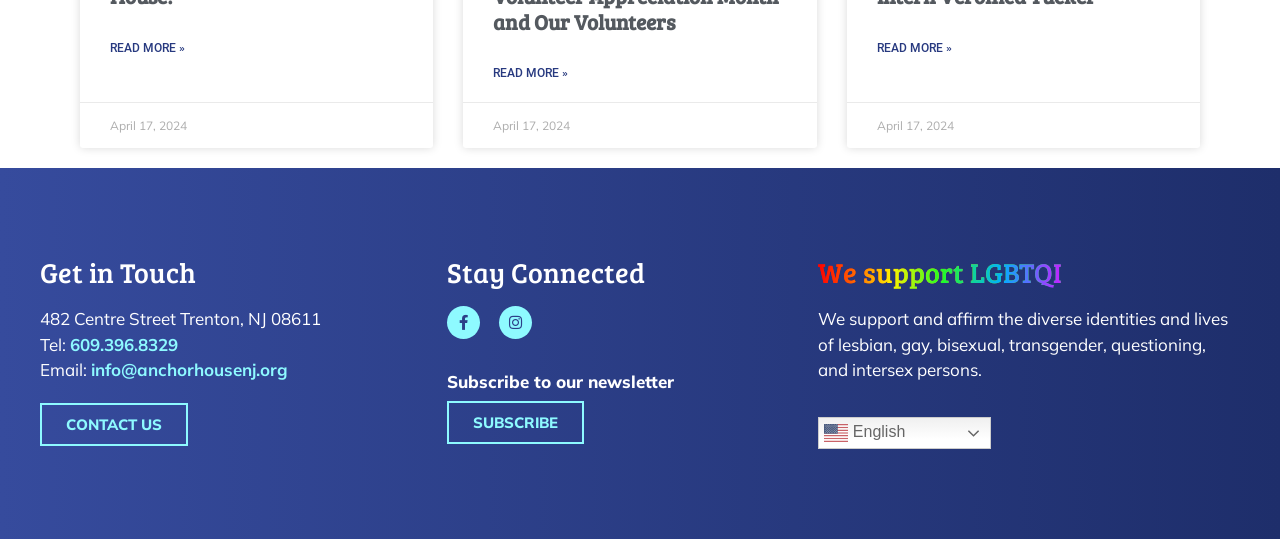What is the address of Anchor House?
Using the image as a reference, answer with just one word or a short phrase.

482 Centre Street Trenton, NJ 08611